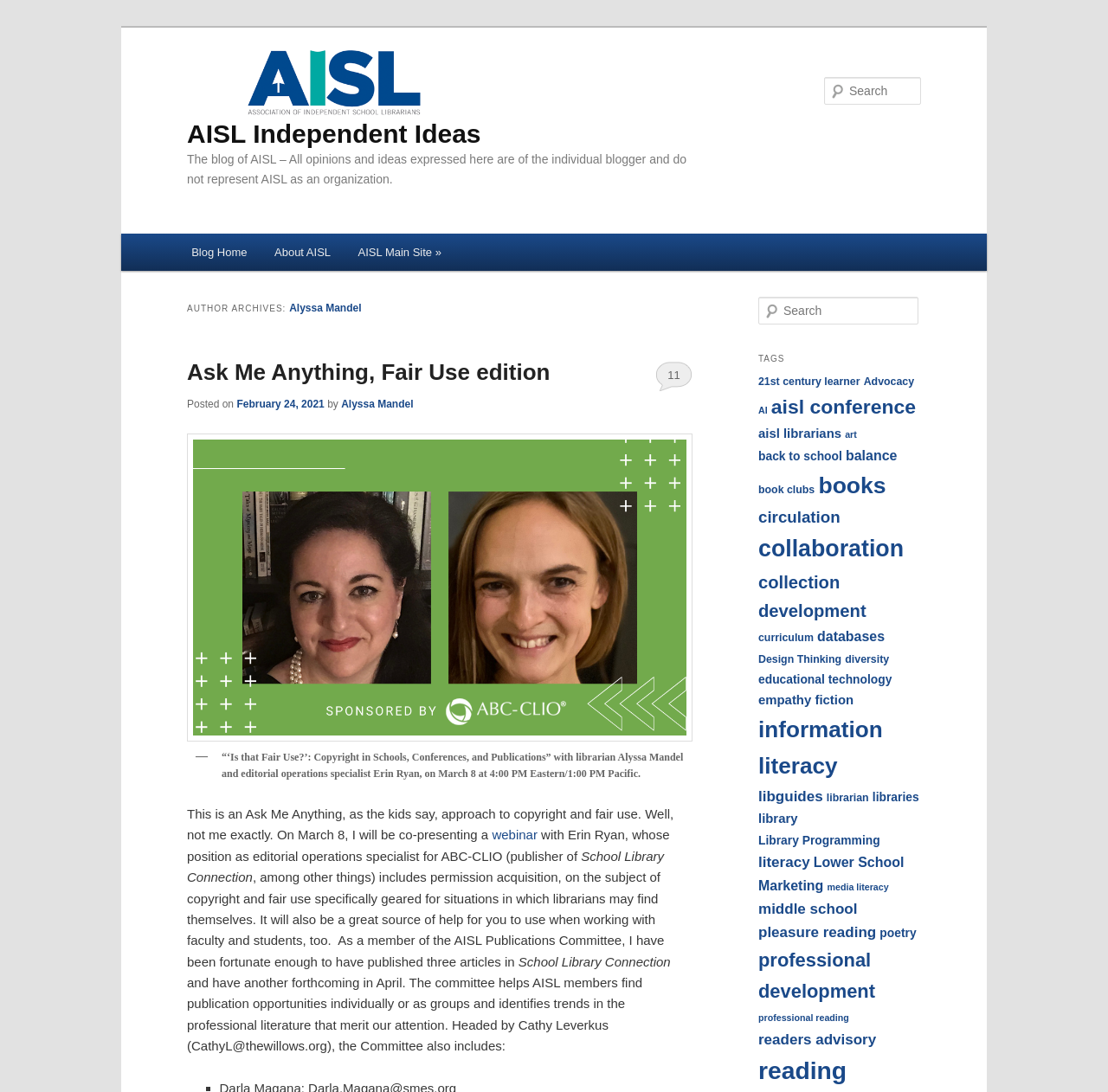Given the description "February 24, 2021", determine the bounding box of the corresponding UI element.

[0.214, 0.365, 0.293, 0.376]